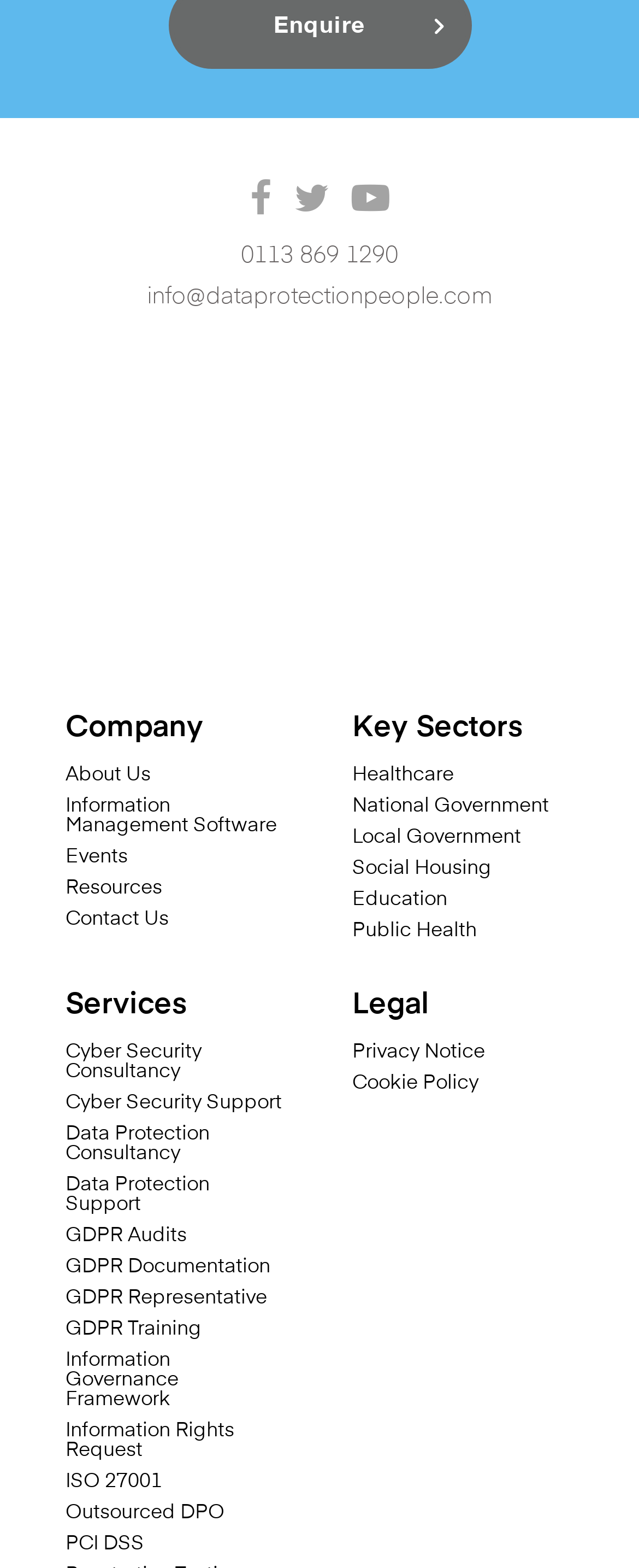Locate the bounding box of the UI element described by: "Information Management Software" in the given webpage screenshot.

[0.103, 0.508, 0.449, 0.533]